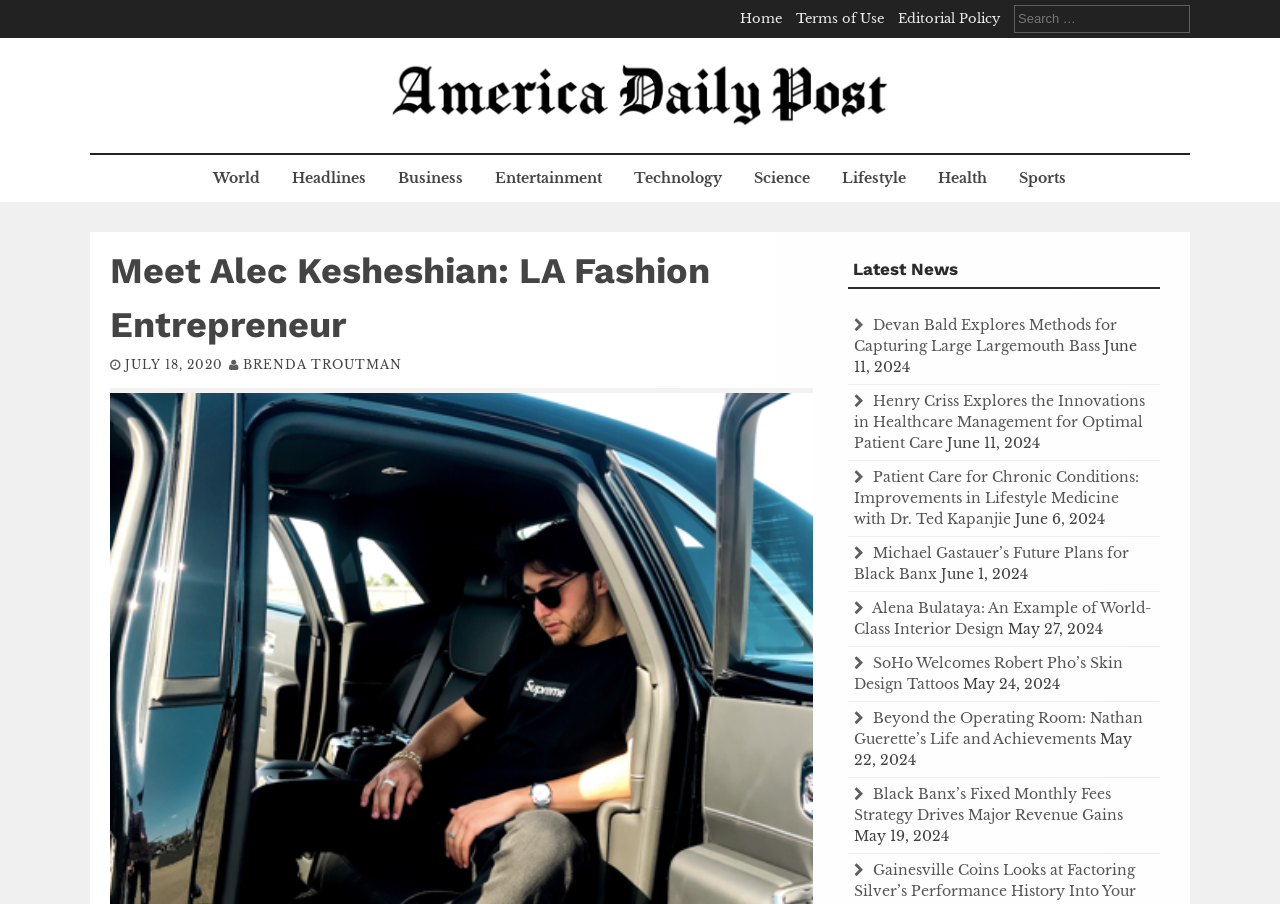Given the element description "History" in the screenshot, predict the bounding box coordinates of that UI element.

None